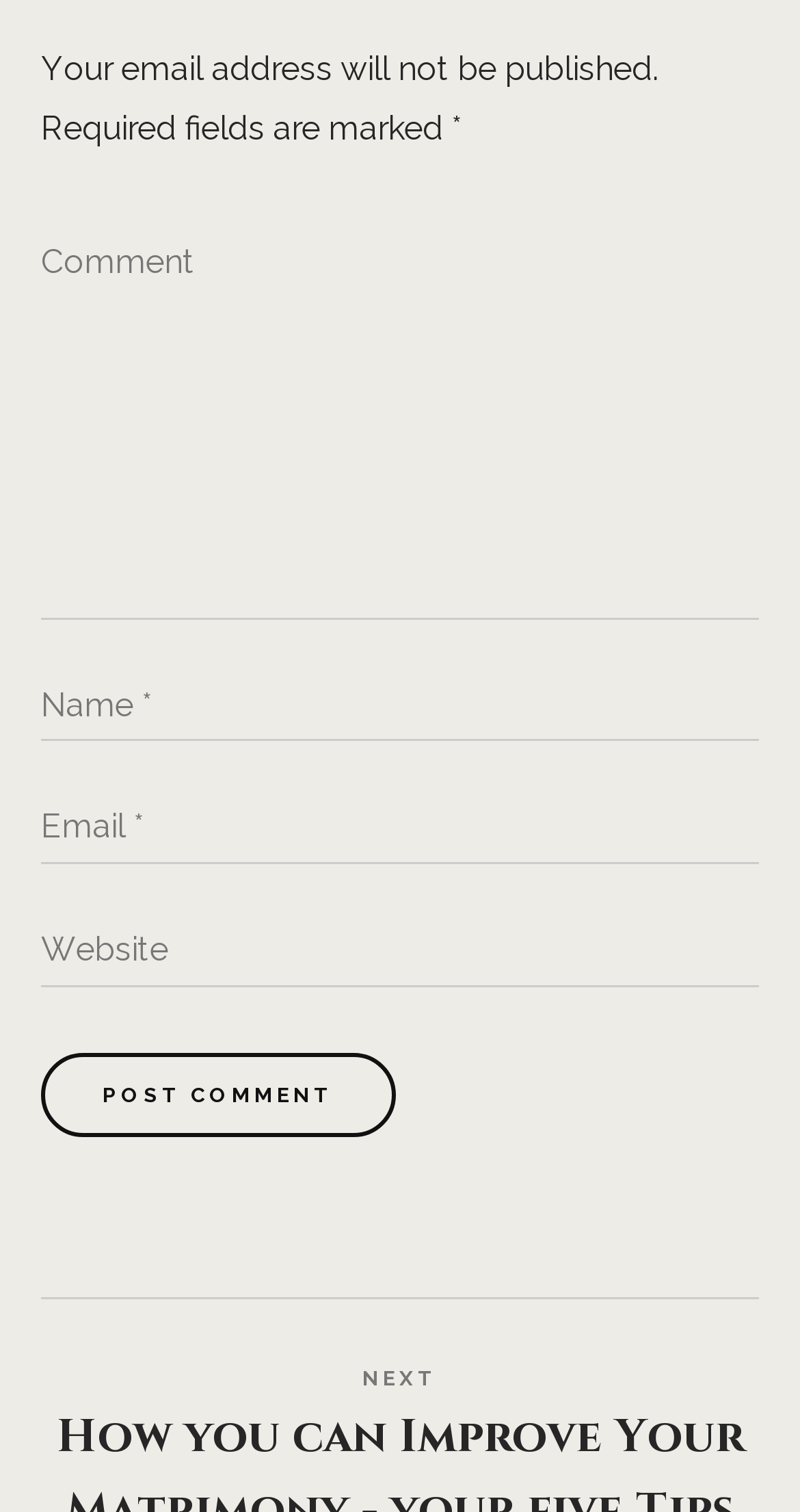Using the information in the image, could you please answer the following question in detail:
What is the purpose of the 'Your email address will not be published.' text?

I read the 'Your email address will not be published.' text and inferred that it is meant to reassure users that their email address will not be made publicly available. This is likely related to the 'Email' field in the form.